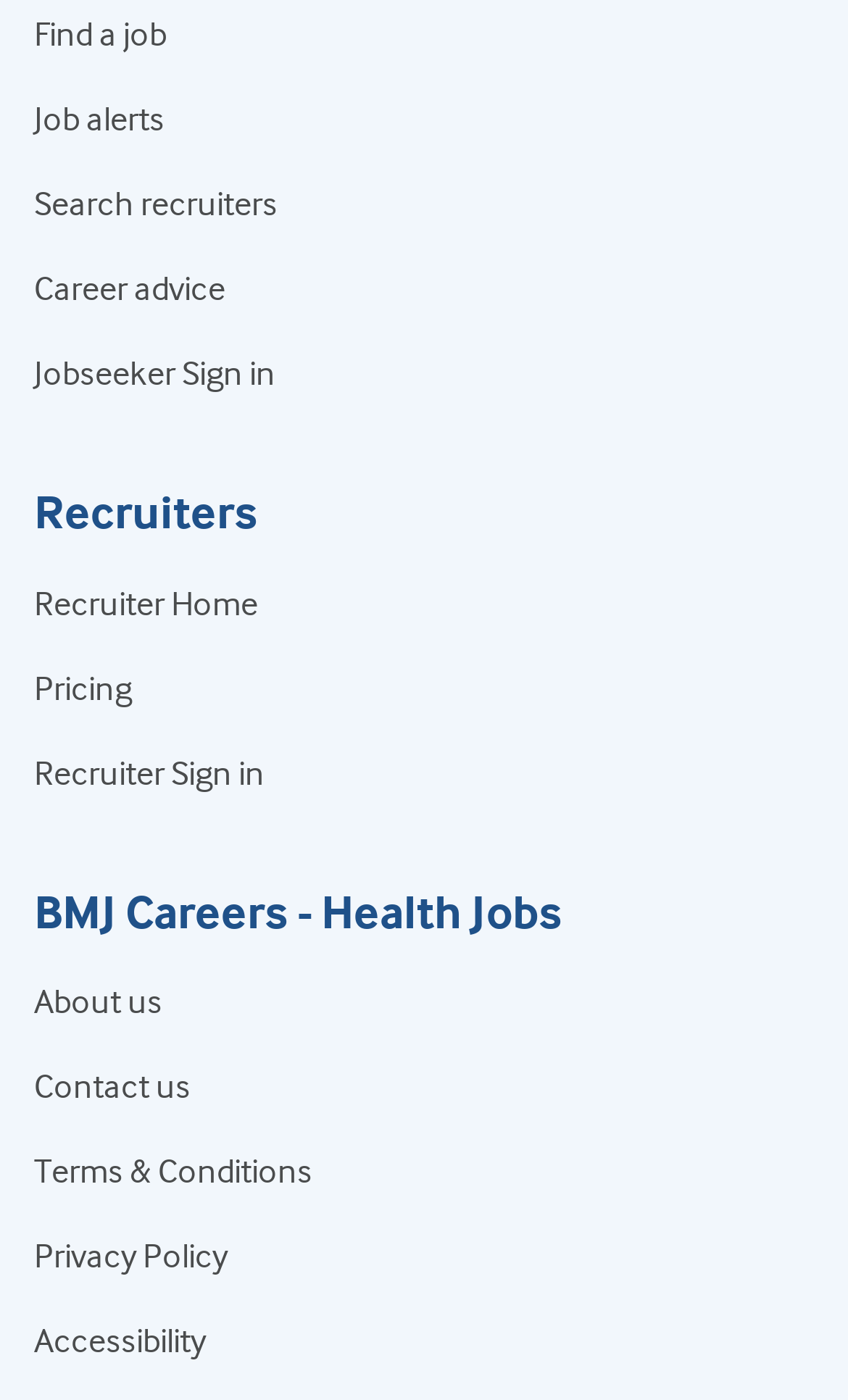Provide a single word or phrase answer to the question: 
What is the main category of jobs on this webpage?

Health Jobs